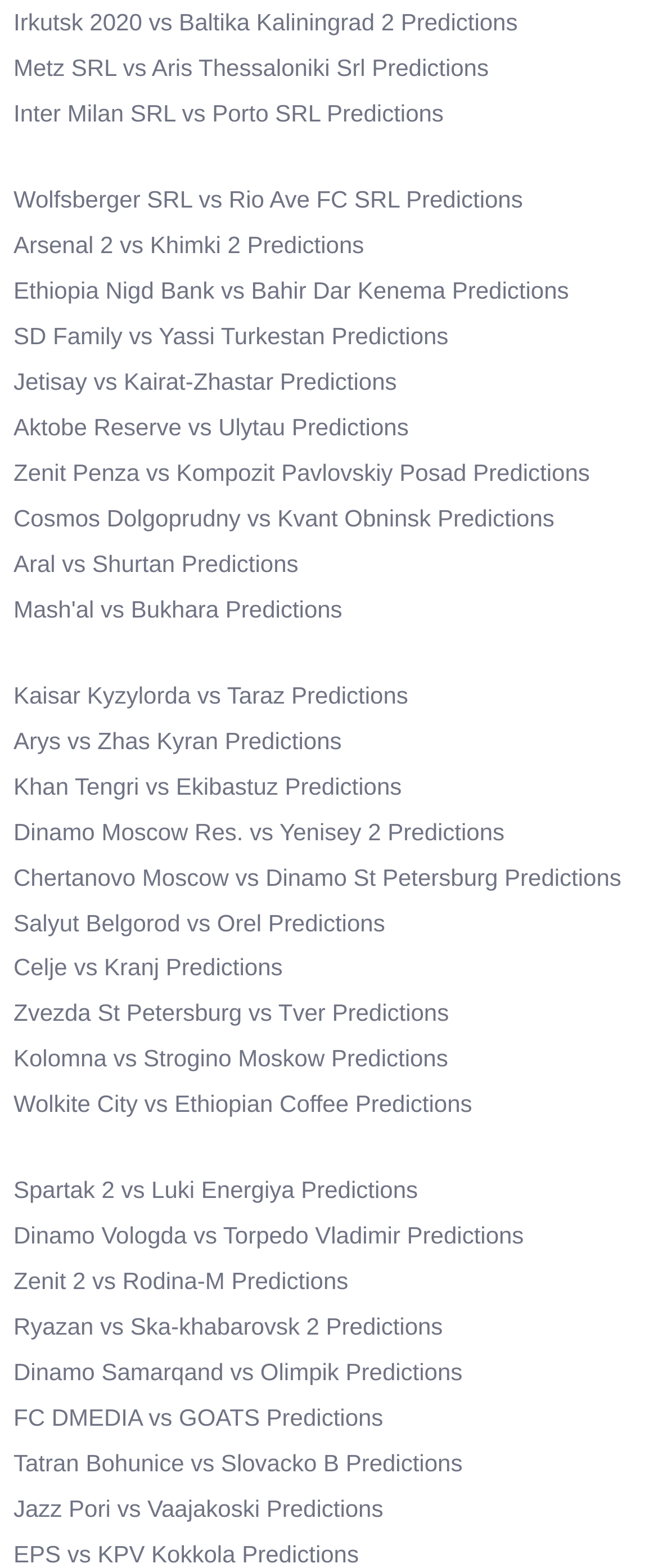Identify the bounding box coordinates of the area that should be clicked in order to complete the given instruction: "View Irkutsk 2020 vs Baltika Kaliningrad 2 Predictions". The bounding box coordinates should be four float numbers between 0 and 1, i.e., [left, top, right, bottom].

[0.021, 0.006, 0.787, 0.023]